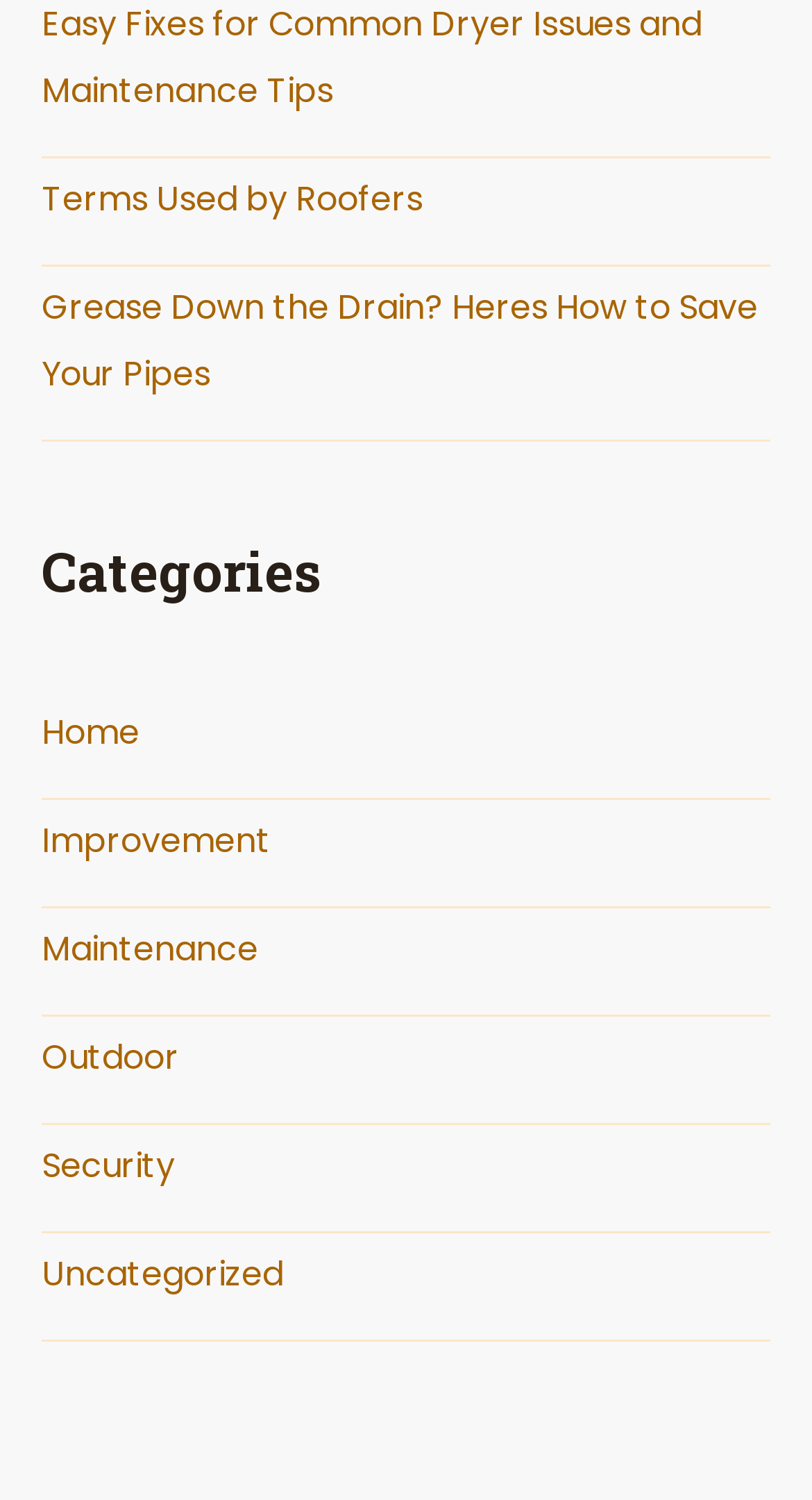Locate the bounding box coordinates of the area you need to click to fulfill this instruction: 'View the 'Home' category'. The coordinates must be in the form of four float numbers ranging from 0 to 1: [left, top, right, bottom].

[0.051, 0.472, 0.172, 0.504]